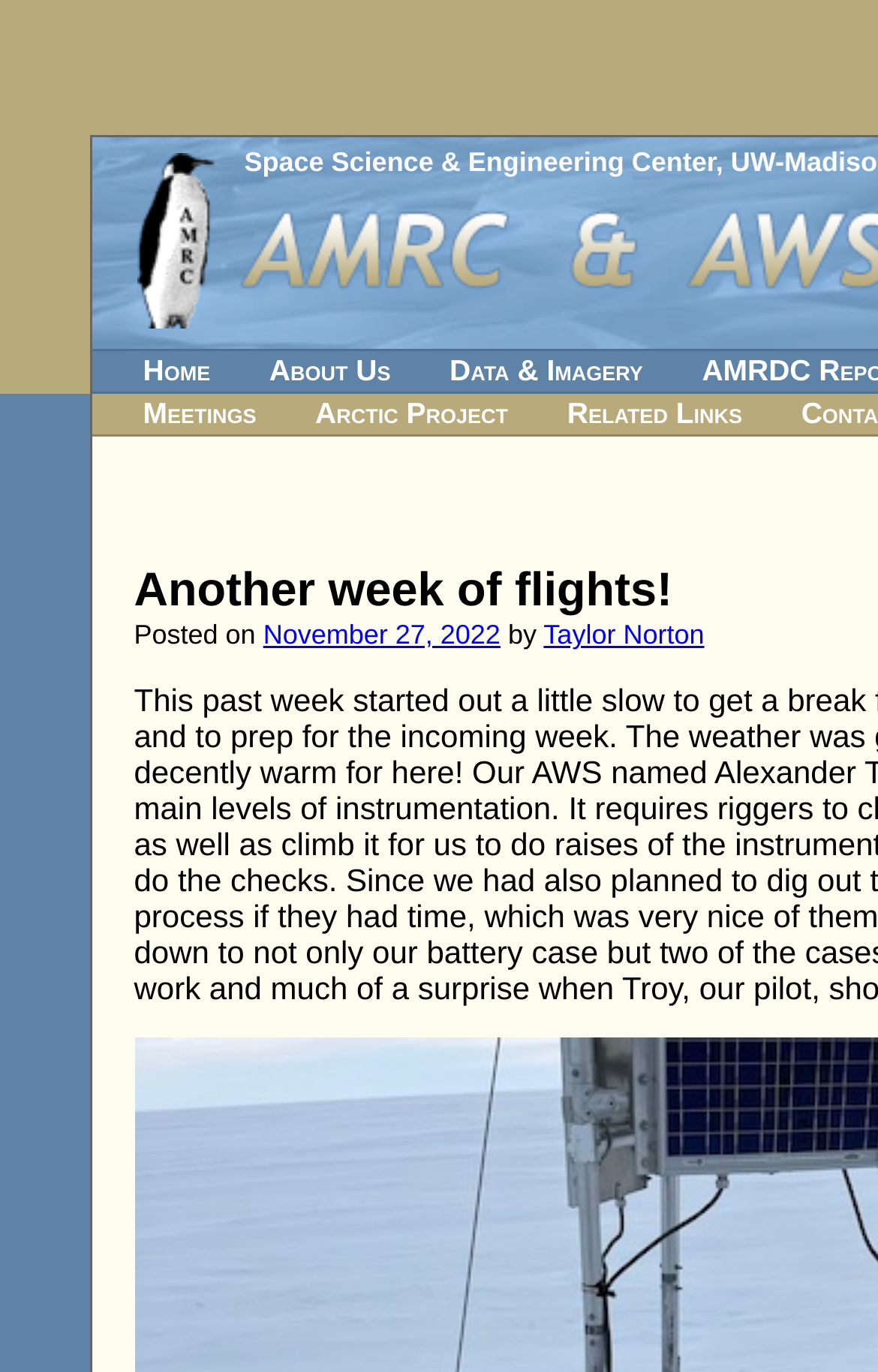Please locate the clickable area by providing the bounding box coordinates to follow this instruction: "go to Space Science & Engineering Center".

[0.278, 0.107, 0.815, 0.13]